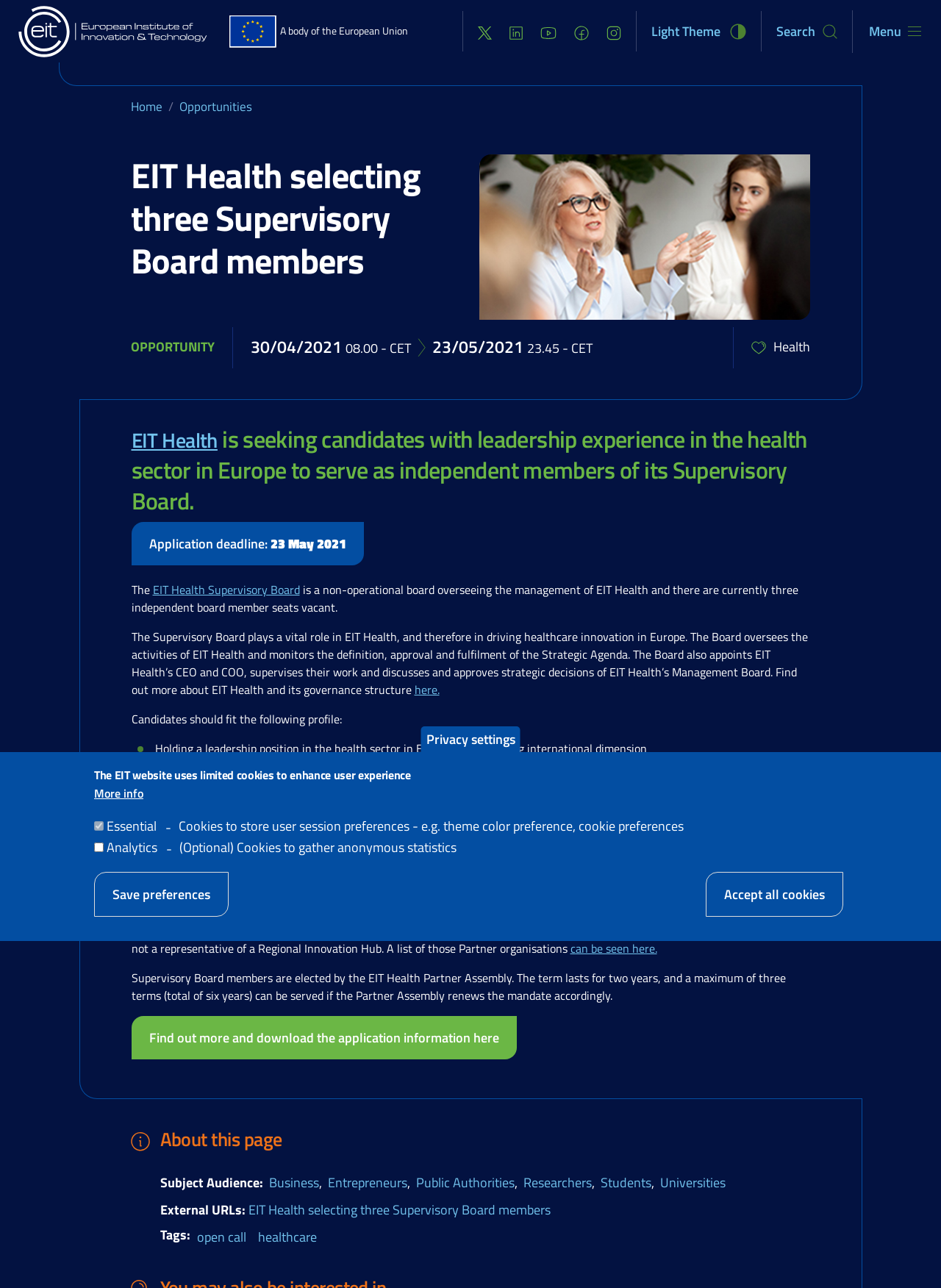Please identify the bounding box coordinates of the element on the webpage that should be clicked to follow this instruction: "Toggle navigation". The bounding box coordinates should be given as four float numbers between 0 and 1, formatted as [left, top, right, bottom].

[0.922, 0.016, 0.98, 0.033]